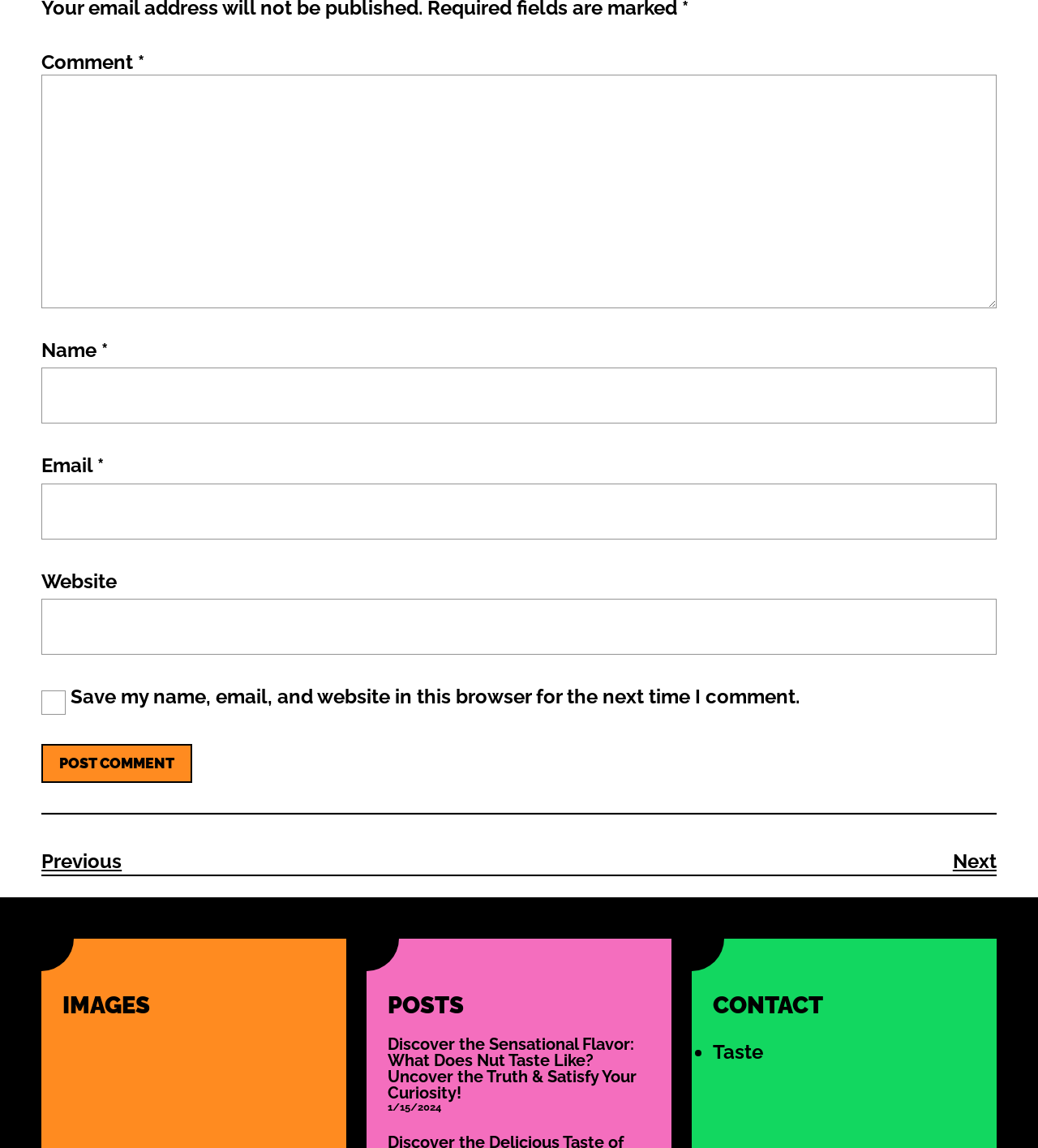Answer the question with a single word or phrase: 
What is the date of the latest post?

1/15/2024